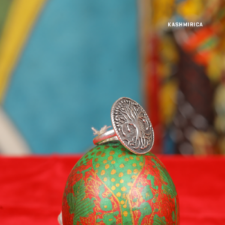Answer with a single word or phrase: 
What is the dominant color of the decorative egg?

Green